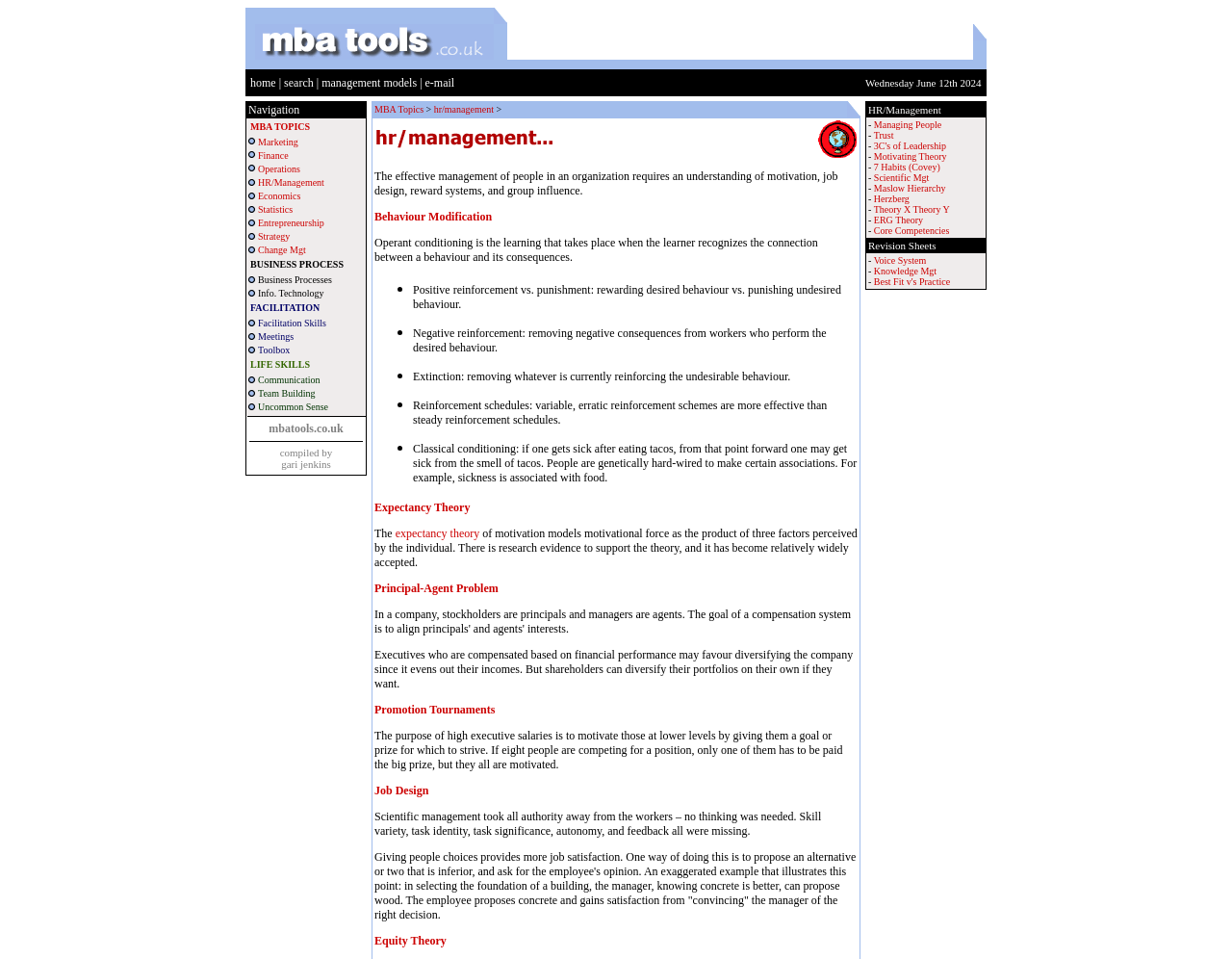Indicate the bounding box coordinates of the element that needs to be clicked to satisfy the following instruction: "Visit the DISNEY INTERACTIVE website". The coordinates should be four float numbers between 0 and 1, i.e., [left, top, right, bottom].

None